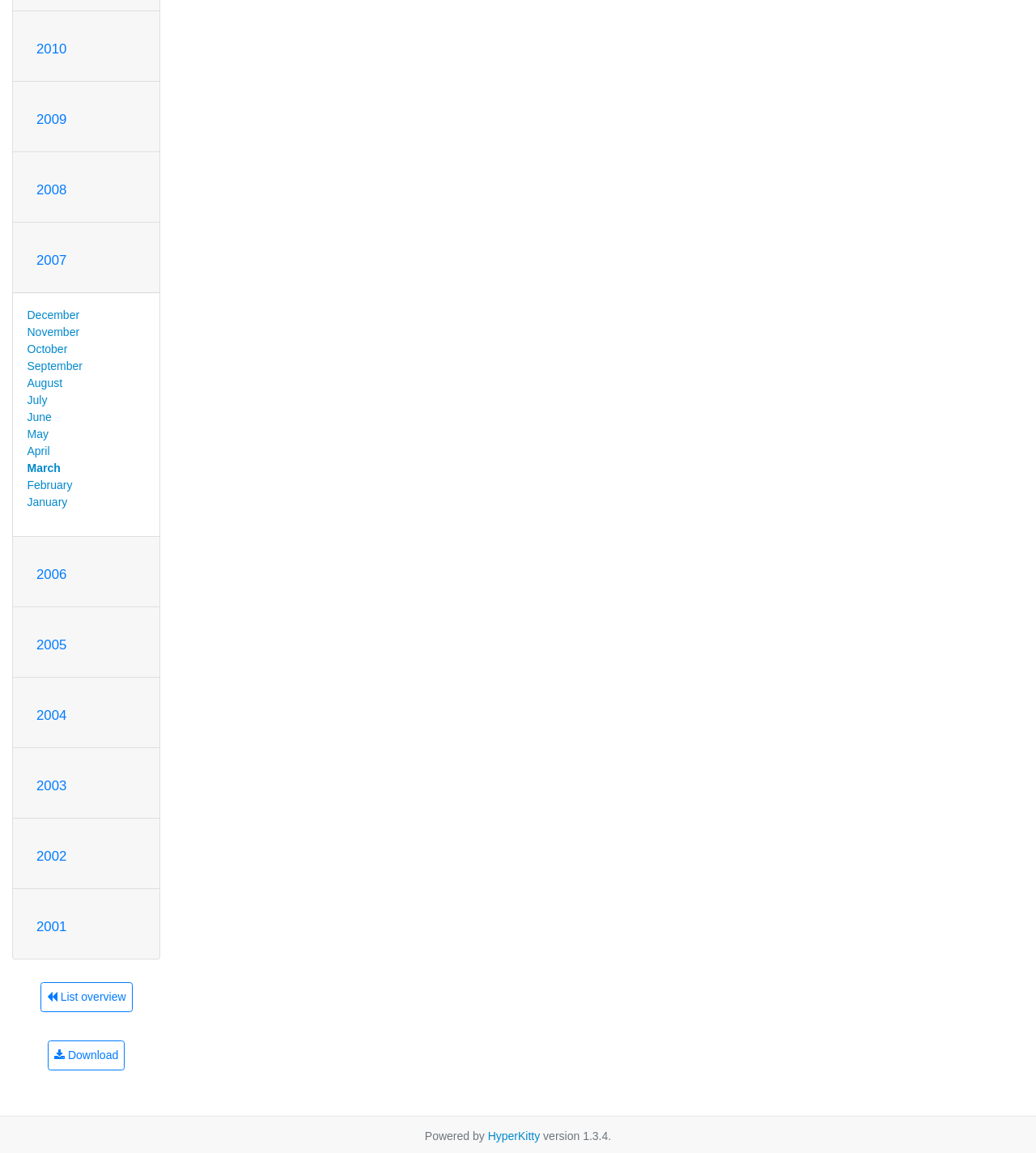What are the years listed on the webpage?
Using the details shown in the screenshot, provide a comprehensive answer to the question.

The webpage has a list of years from 2001 to 2010, which can be seen from the headings '2001', '2002', ..., '2010'.